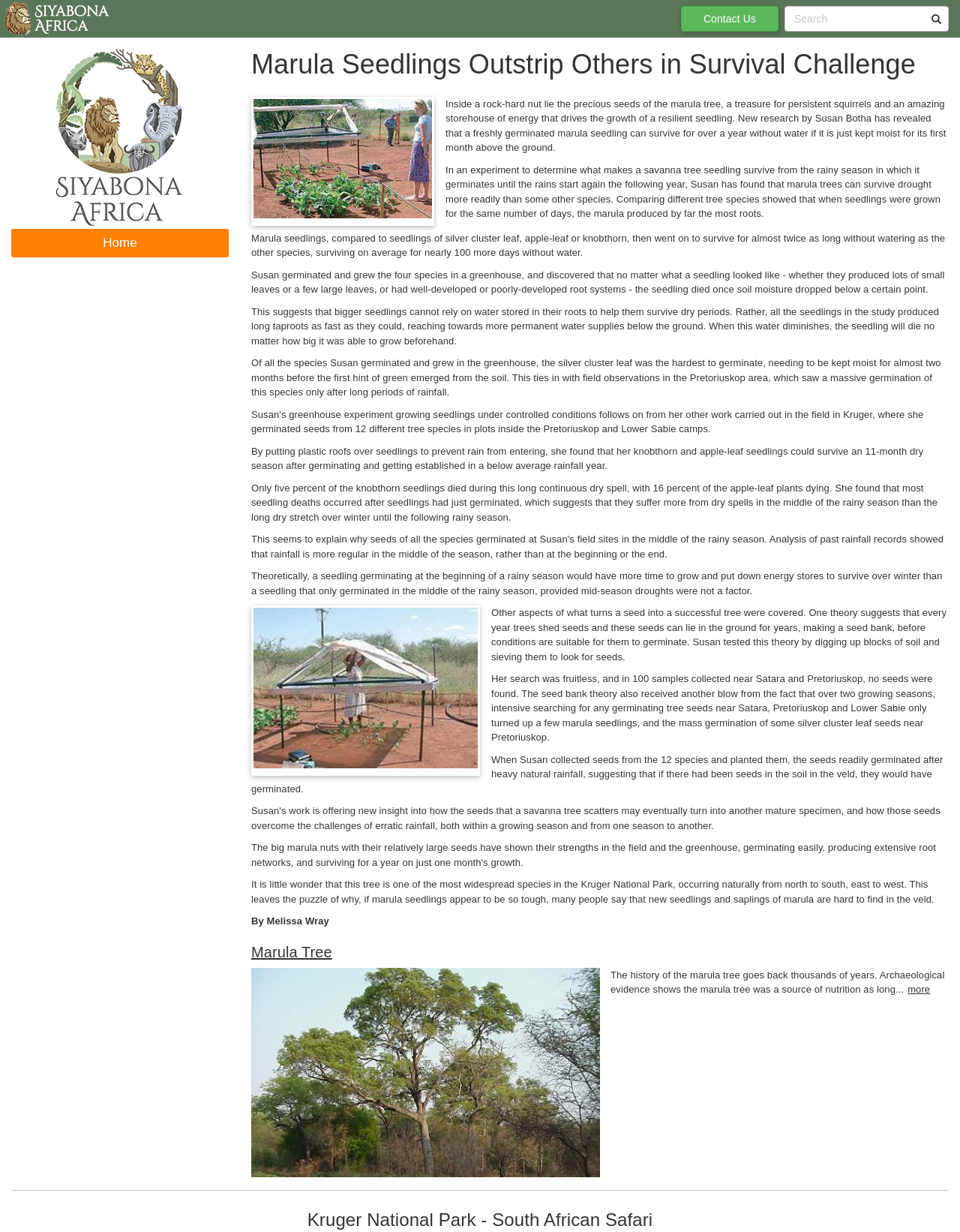From the element description: "name="q" placeholder="Search"", extract the bounding box coordinates of the UI element. The coordinates should be expressed as four float numbers between 0 and 1, in the order [left, top, right, bottom].

[0.817, 0.005, 0.988, 0.026]